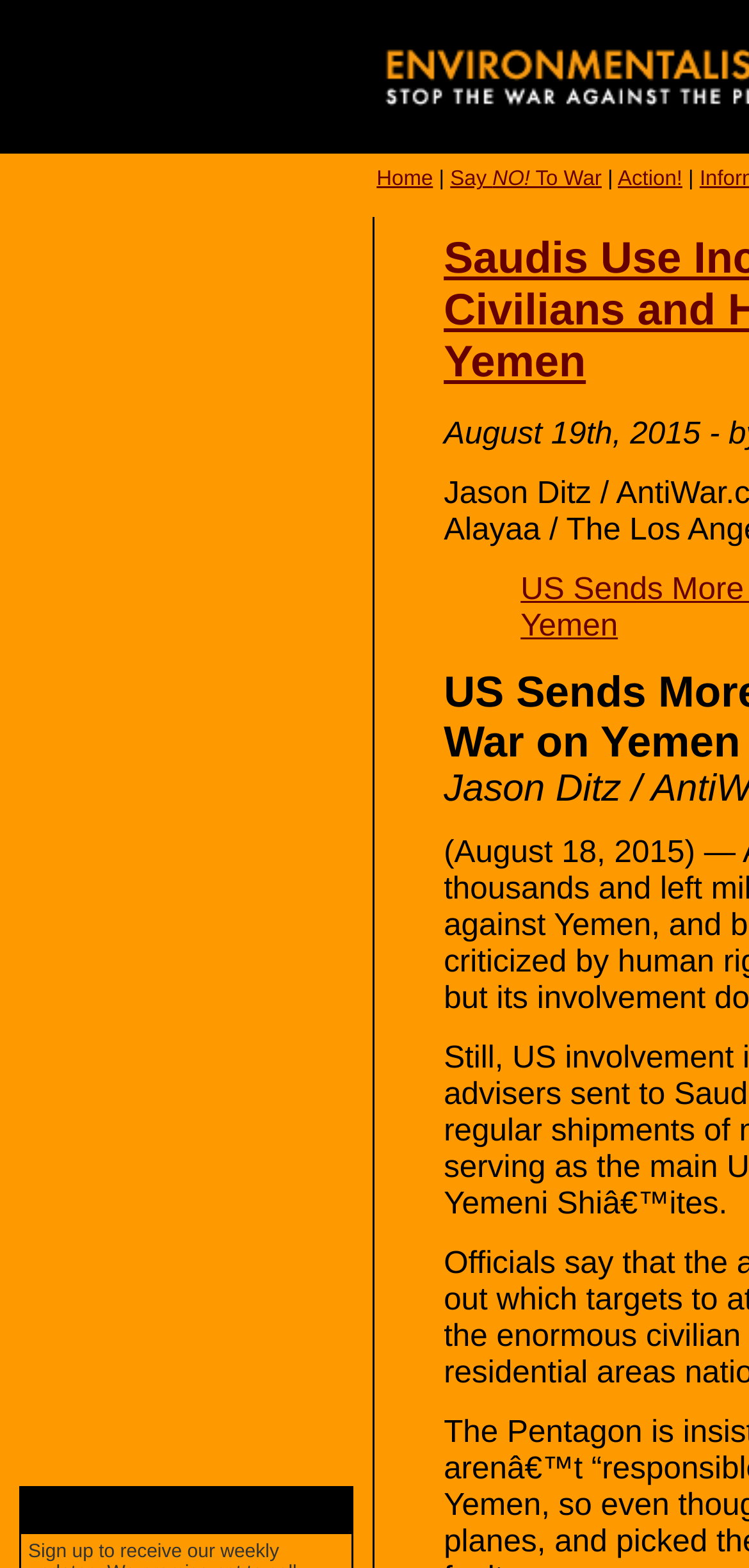Predict the bounding box coordinates for the UI element described as: "Say NO! To War". The coordinates should be four float numbers between 0 and 1, presented as [left, top, right, bottom].

[0.601, 0.107, 0.803, 0.121]